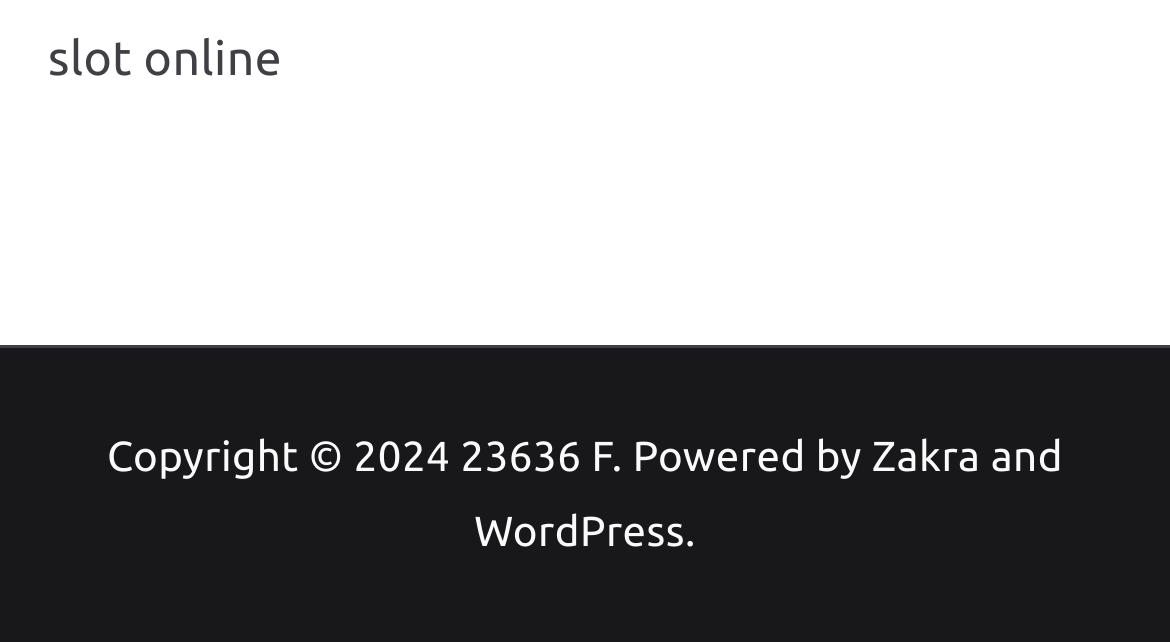What is the copyright year?
Please provide a comprehensive answer based on the visual information in the image.

I found the copyright year by looking at the StaticText element with the text 'Copyright © 2024' at the bottom of the page.